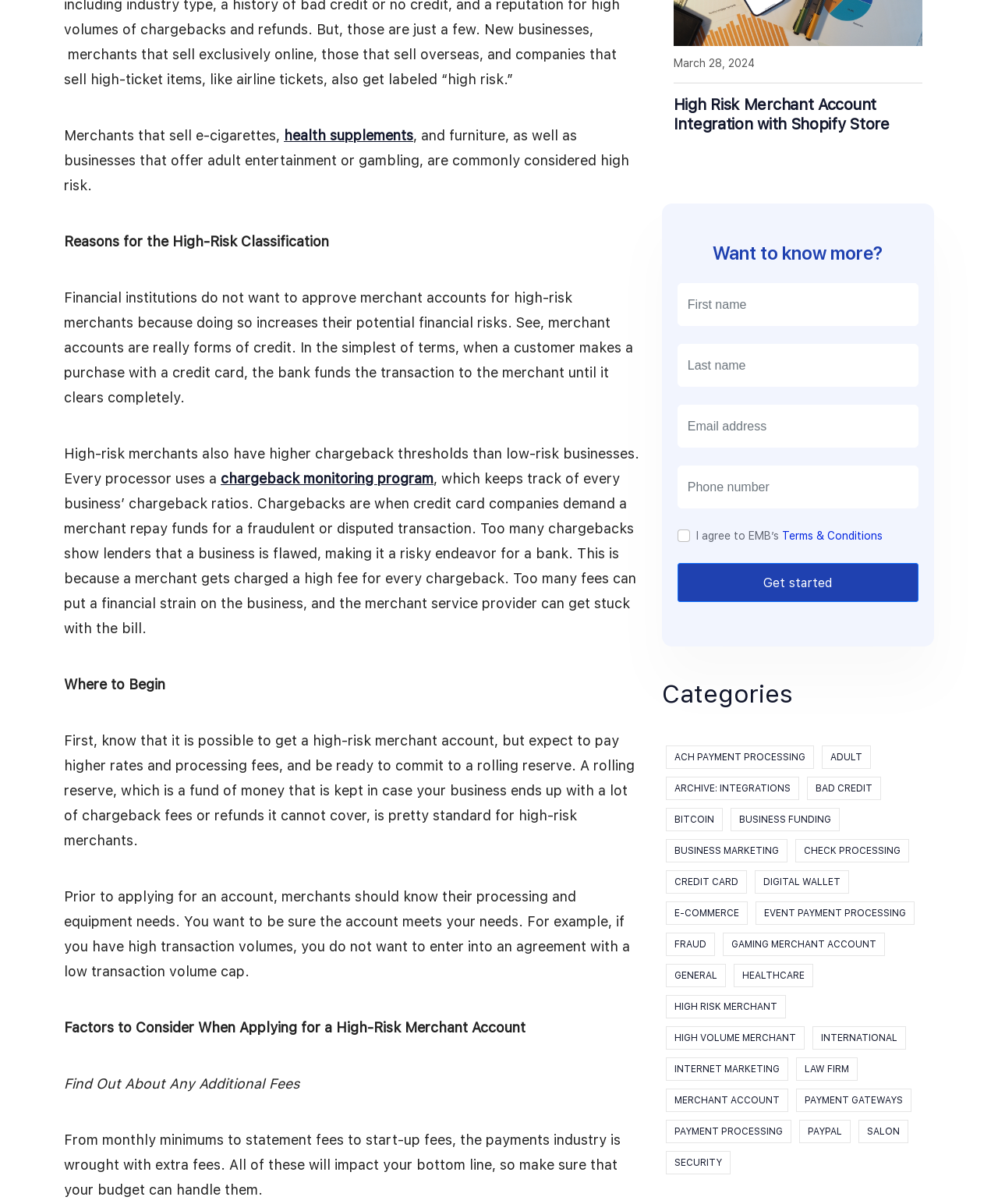Indicate the bounding box coordinates of the clickable region to achieve the following instruction: "Click the 'Terms & Conditions' link."

[0.783, 0.44, 0.884, 0.45]